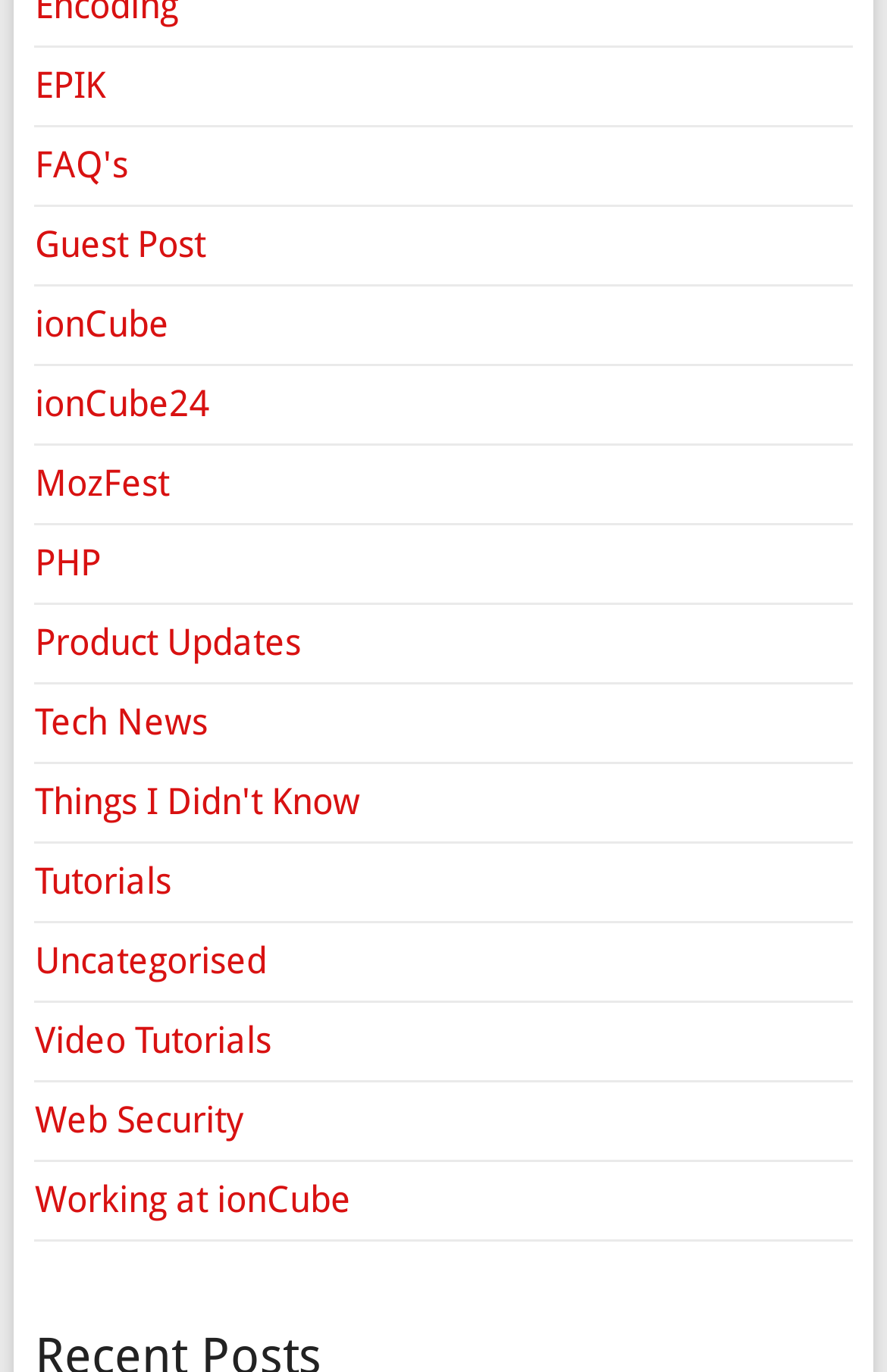Provide the bounding box coordinates of the area you need to click to execute the following instruction: "explore Guest Post".

[0.039, 0.163, 0.232, 0.194]